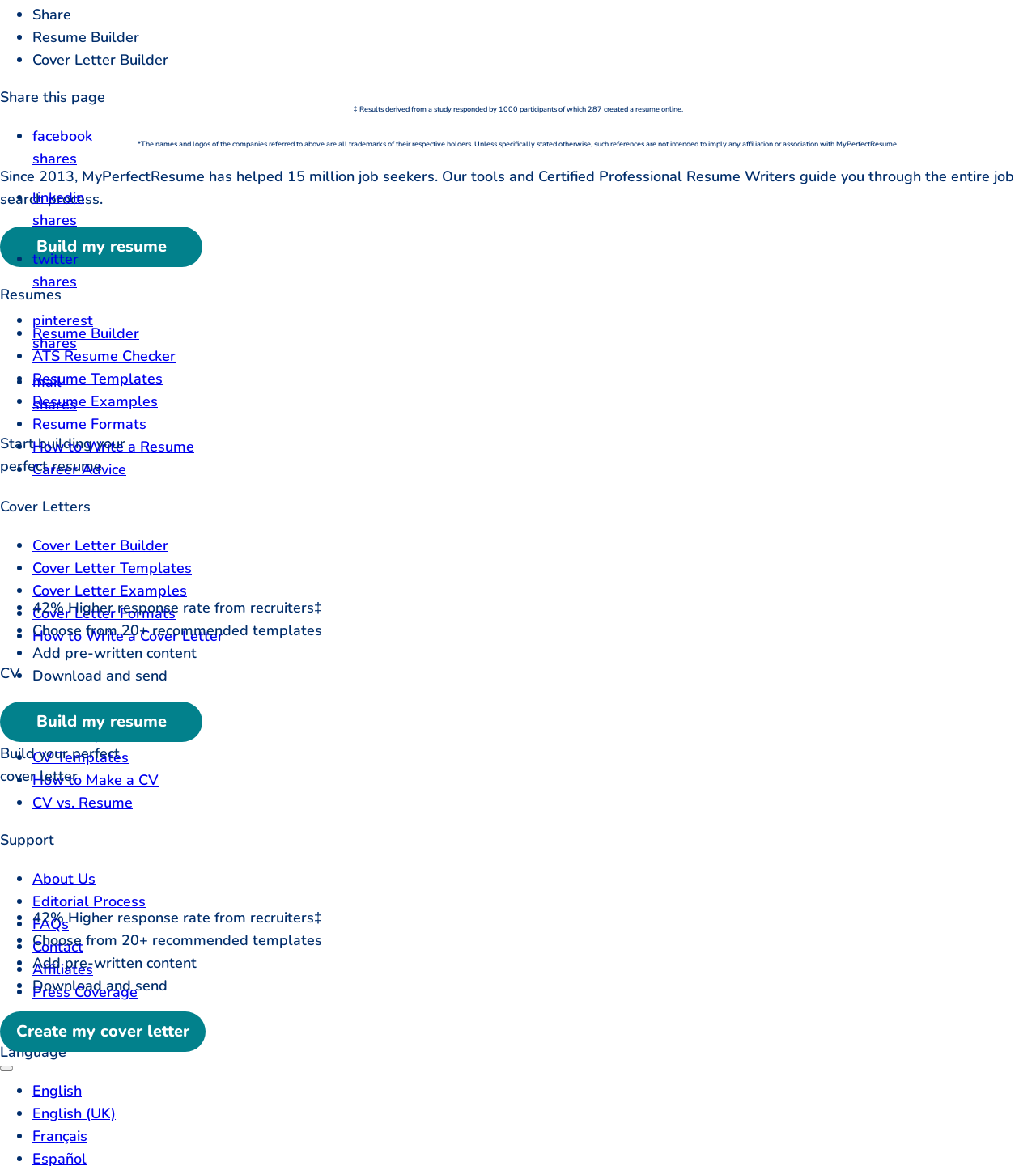How many social media platforms are available for sharing?
By examining the image, provide a one-word or phrase answer.

5